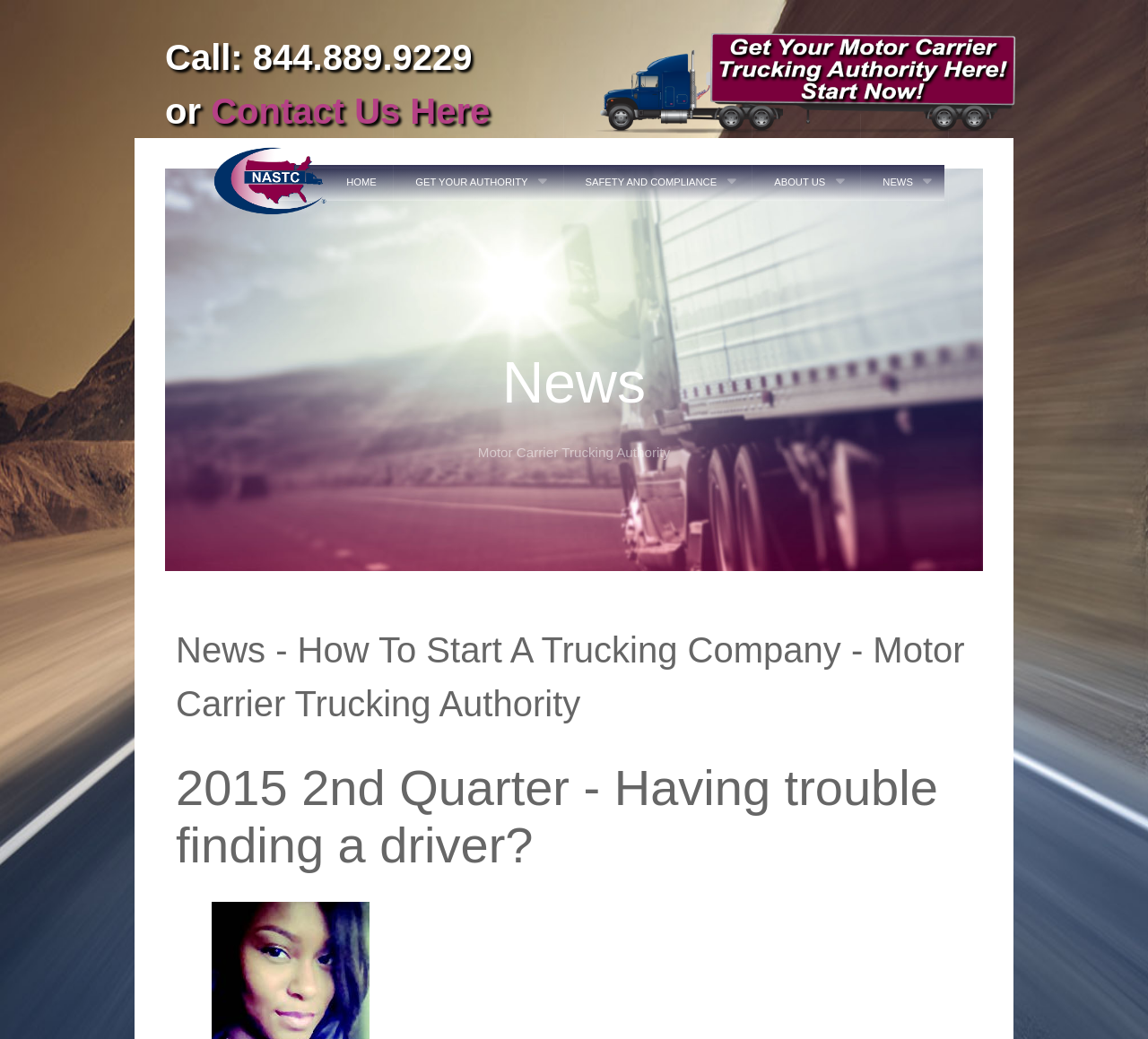Reply to the question with a single word or phrase:
What are the main sections of the website?

HOME, GET YOUR AUTHORITY, SAFETY AND COMPLIANCE, ABOUT US, NEWS